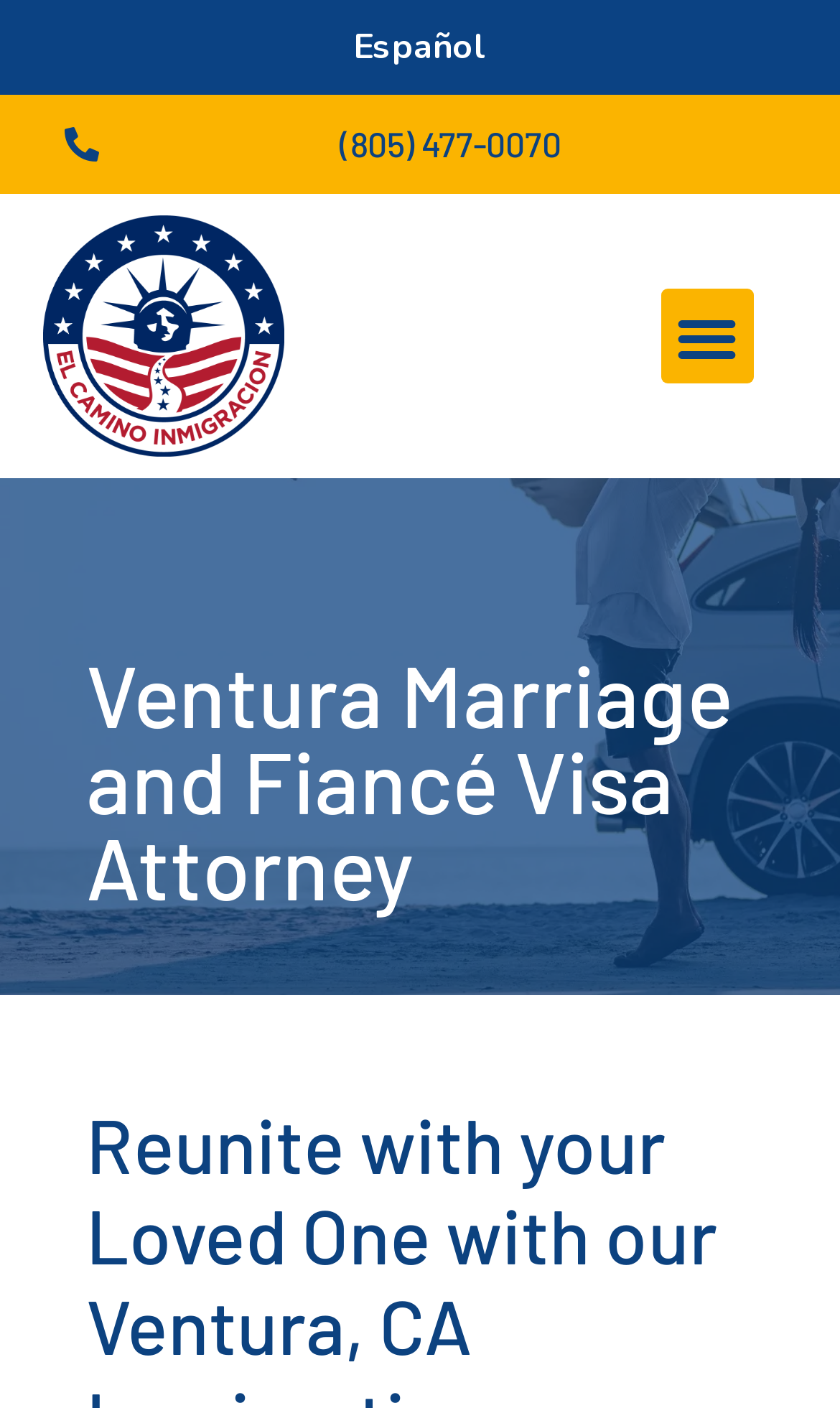Locate the primary headline on the webpage and provide its text.

Ventura Marriage and Fiancé Visa Attorney